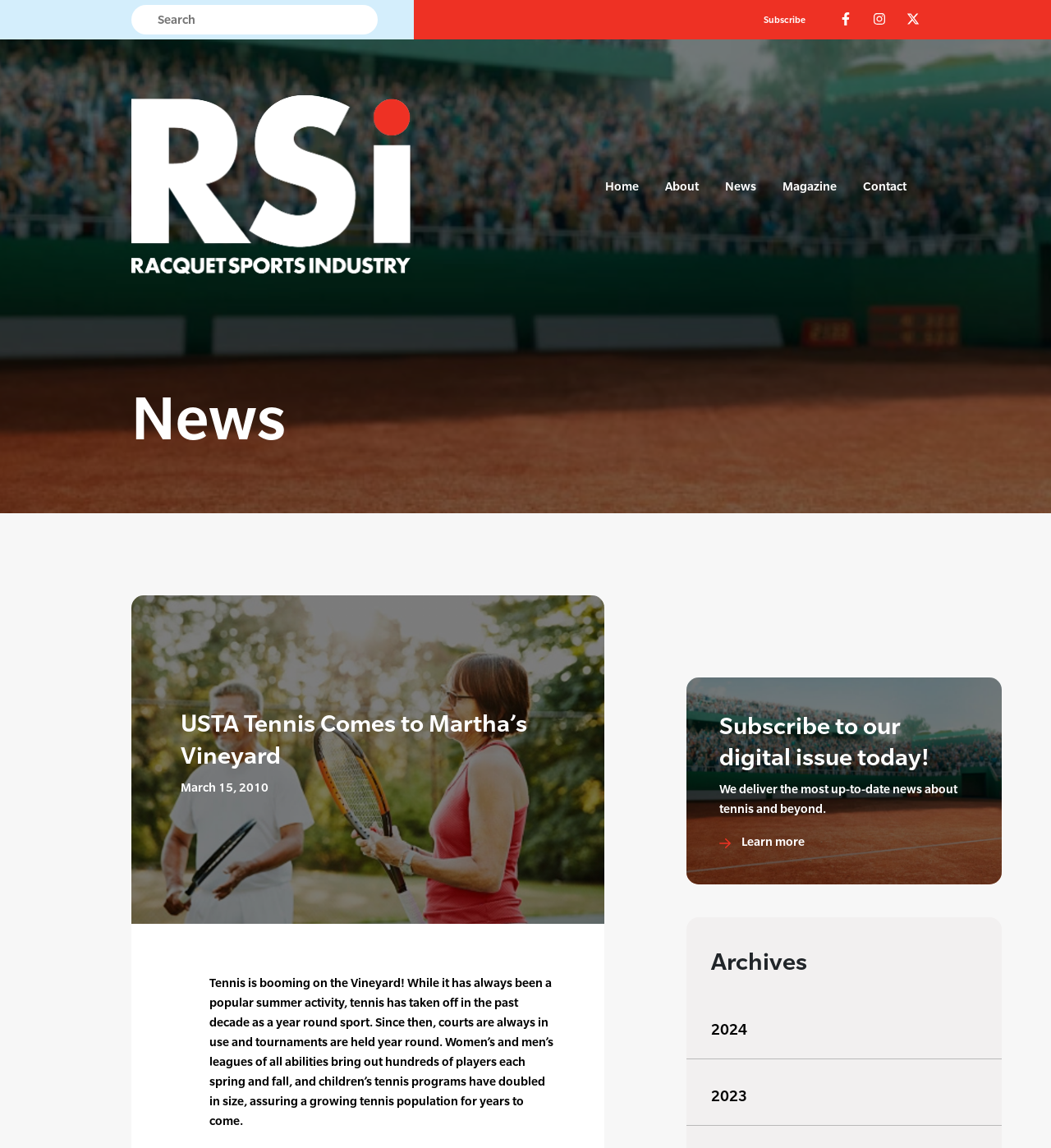Determine the bounding box coordinates of the clickable region to carry out the instruction: "Search for tennis news".

[0.125, 0.004, 0.359, 0.03]